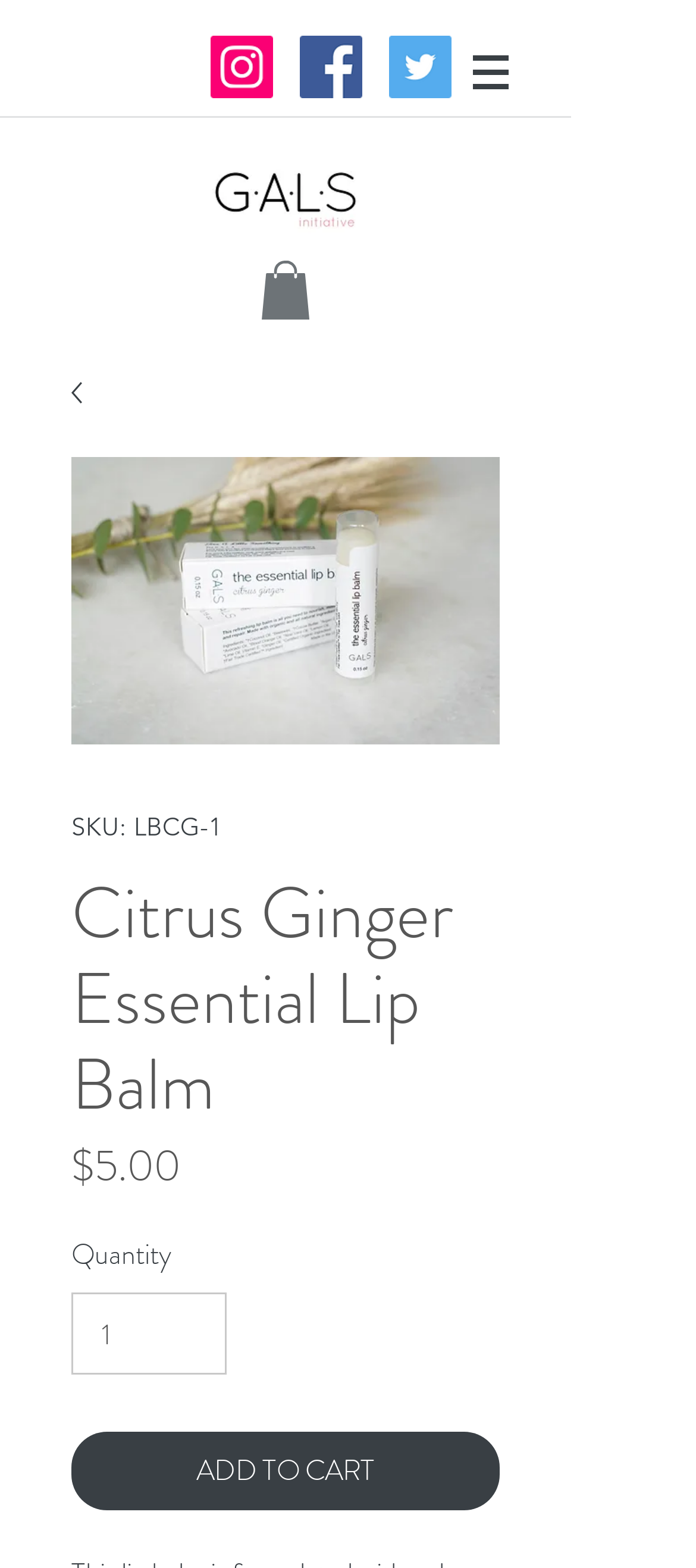What is the purpose of the 'ADD TO CART' button?
Utilize the image to construct a detailed and well-explained answer.

The purpose of the 'ADD TO CART' button can be inferred by its label and its position in the product description section, which suggests that it is used to add the product to the cart for purchase.